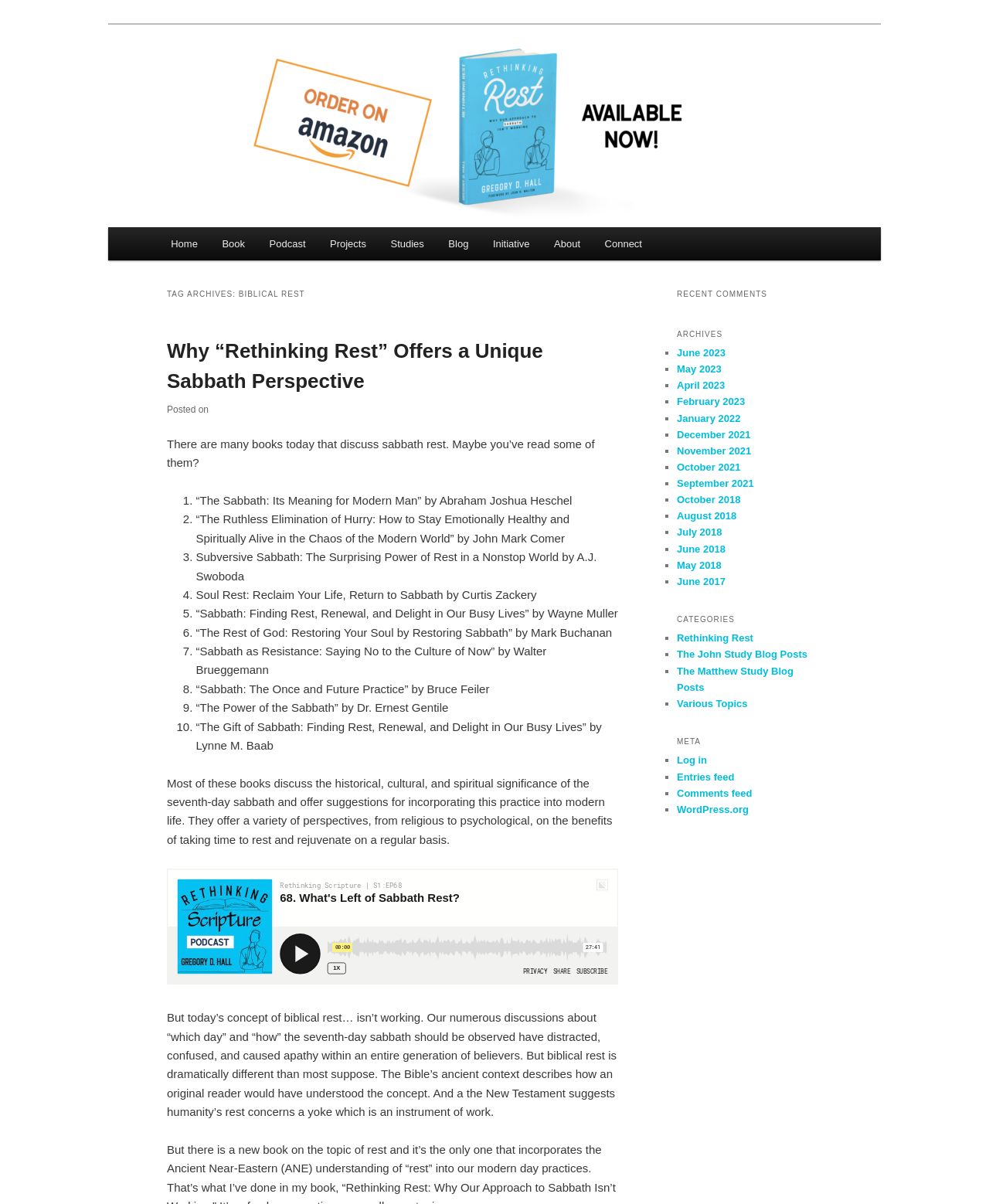Determine the bounding box coordinates for the UI element described. Format the coordinates as (top-left x, top-left y, bottom-right x, bottom-right y) and ensure all values are between 0 and 1. Element description: The John Study Blog Posts

[0.684, 0.539, 0.816, 0.548]